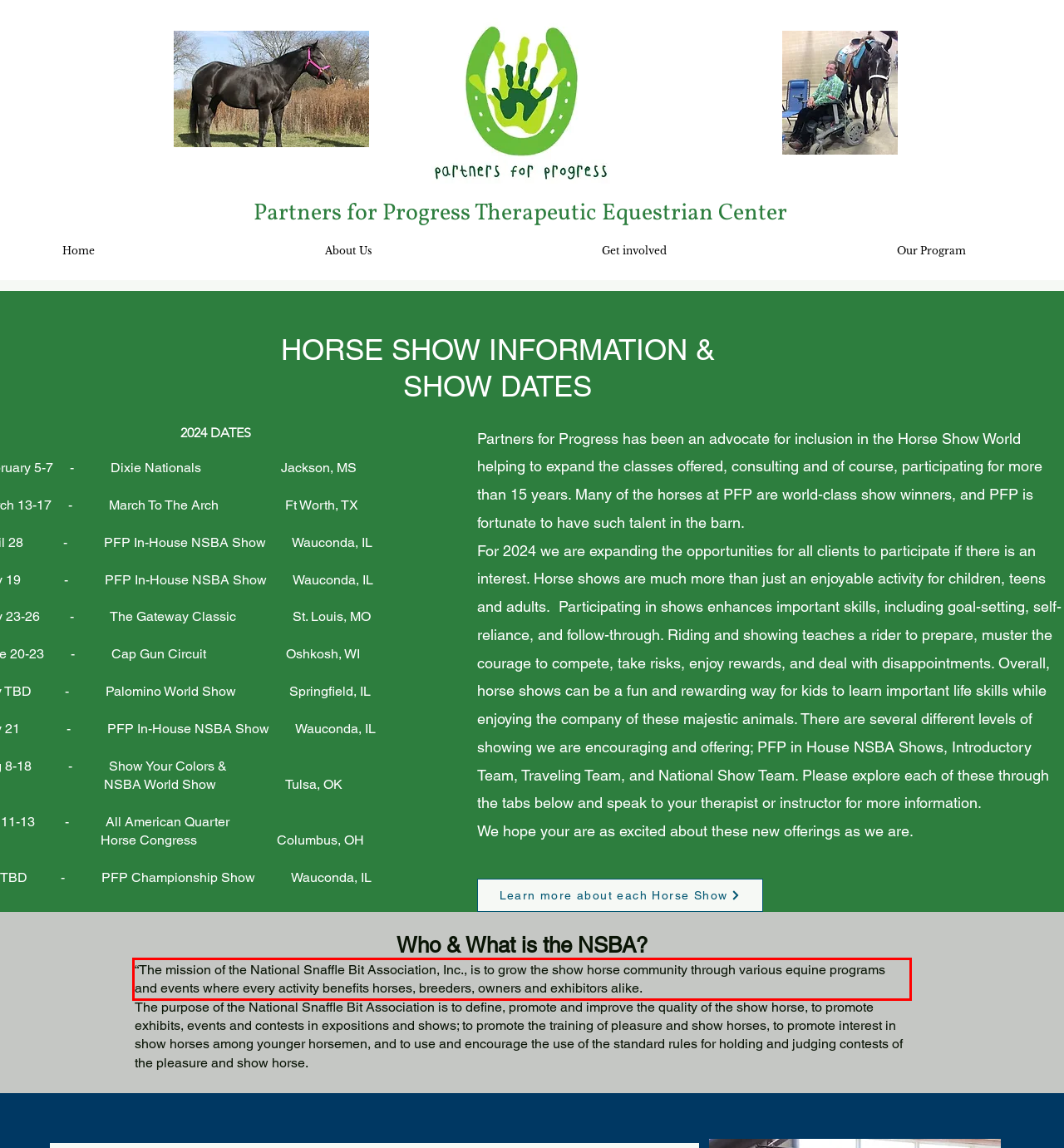Look at the provided screenshot of the webpage and perform OCR on the text within the red bounding box.

“The mission of the National Snaffle Bit Association, Inc., is to grow the show horse community through various equine programs and events where every activity benefits horses, breeders, owners and exhibitors alike.